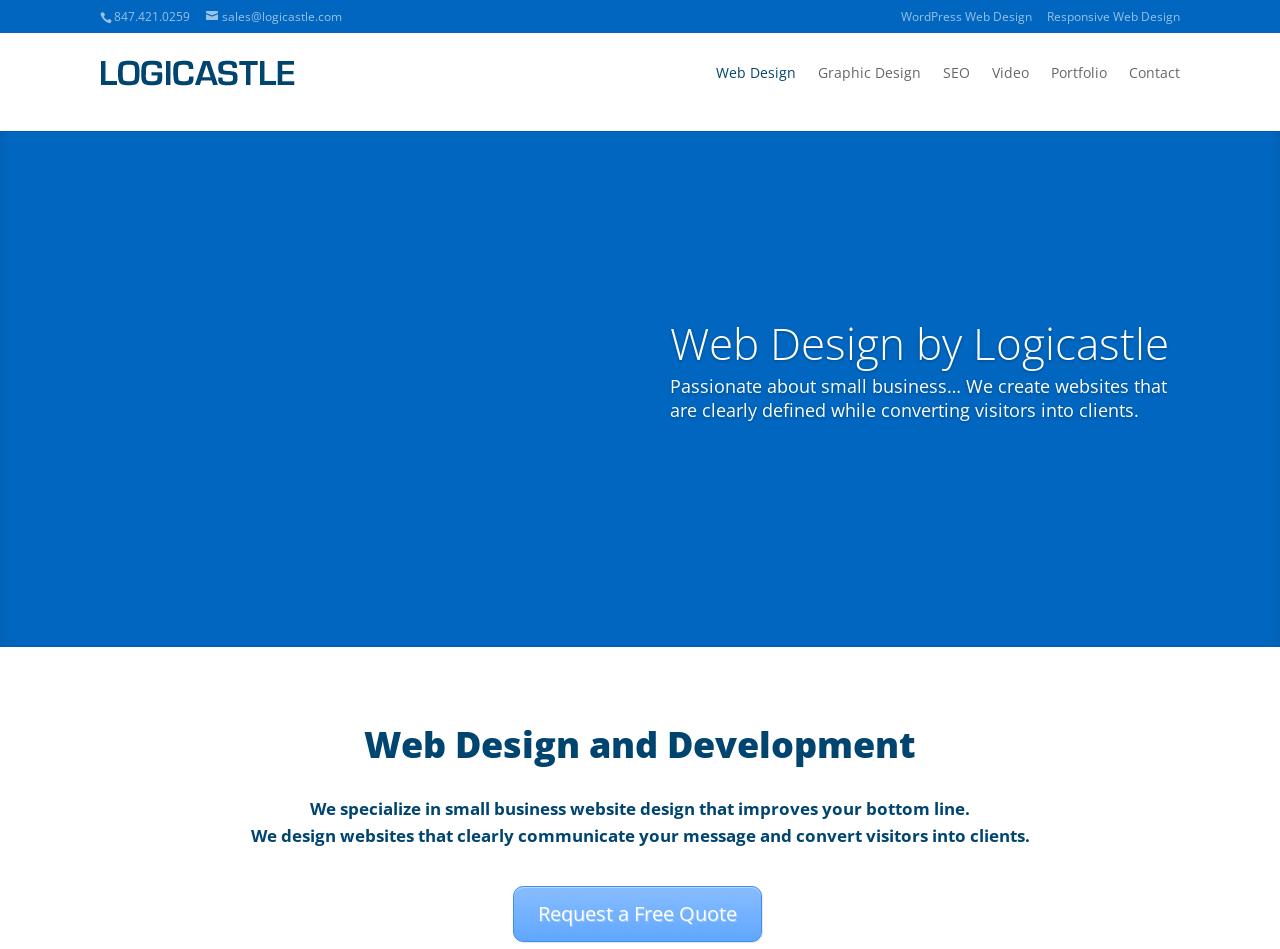Given the content of the image, can you provide a detailed answer to the question?
What is the focus of Logicastle's web design?

I found the focus of Logicastle's web design by reading the heading 'Web Design and Development' and the static text 'Passionate about small business… We create websites that are clearly defined while converting visitors into clients.'.